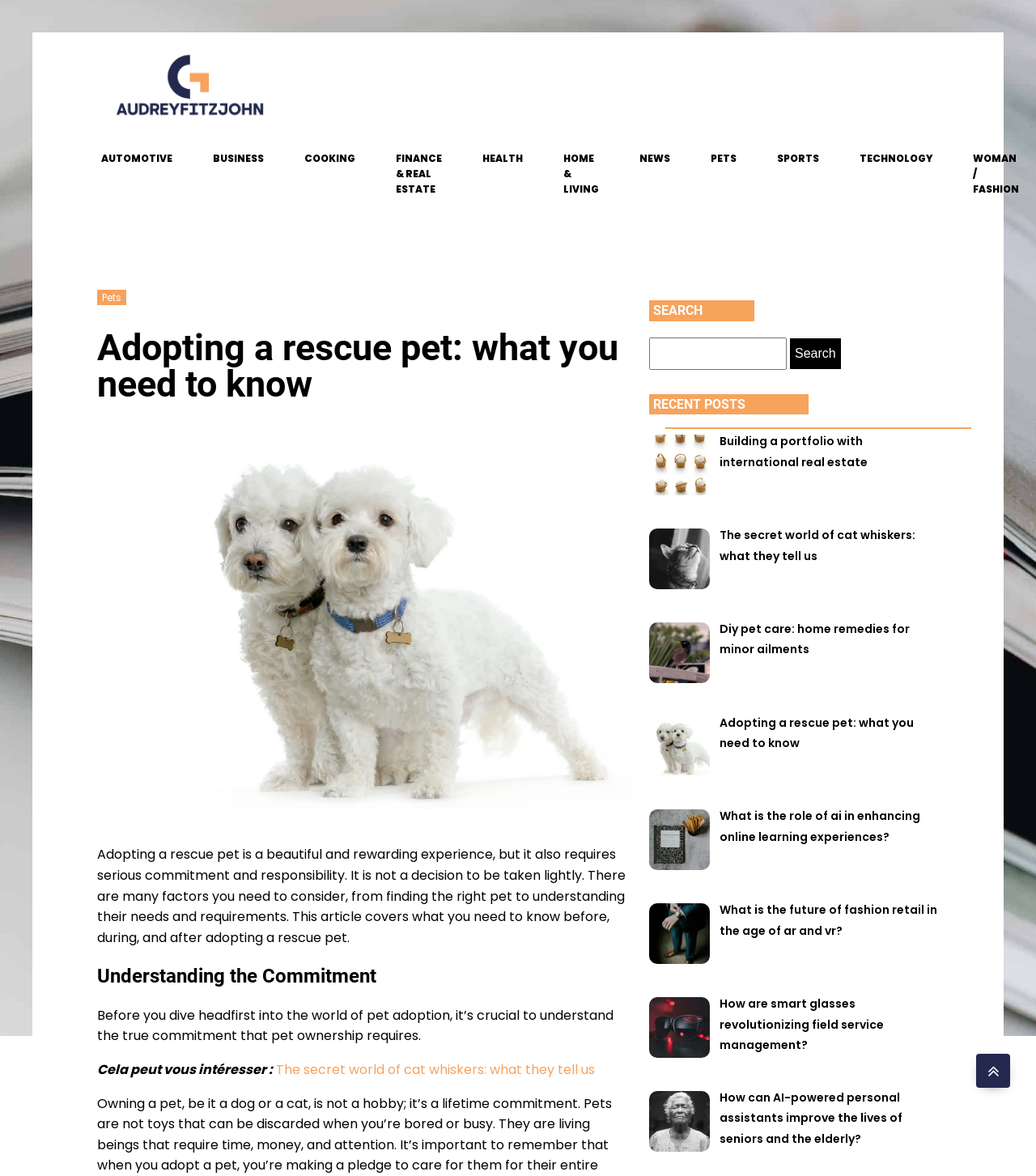Pinpoint the bounding box coordinates of the element you need to click to execute the following instruction: "Search for something". The bounding box should be represented by four float numbers between 0 and 1, in the format [left, top, right, bottom].

[0.627, 0.287, 0.811, 0.314]